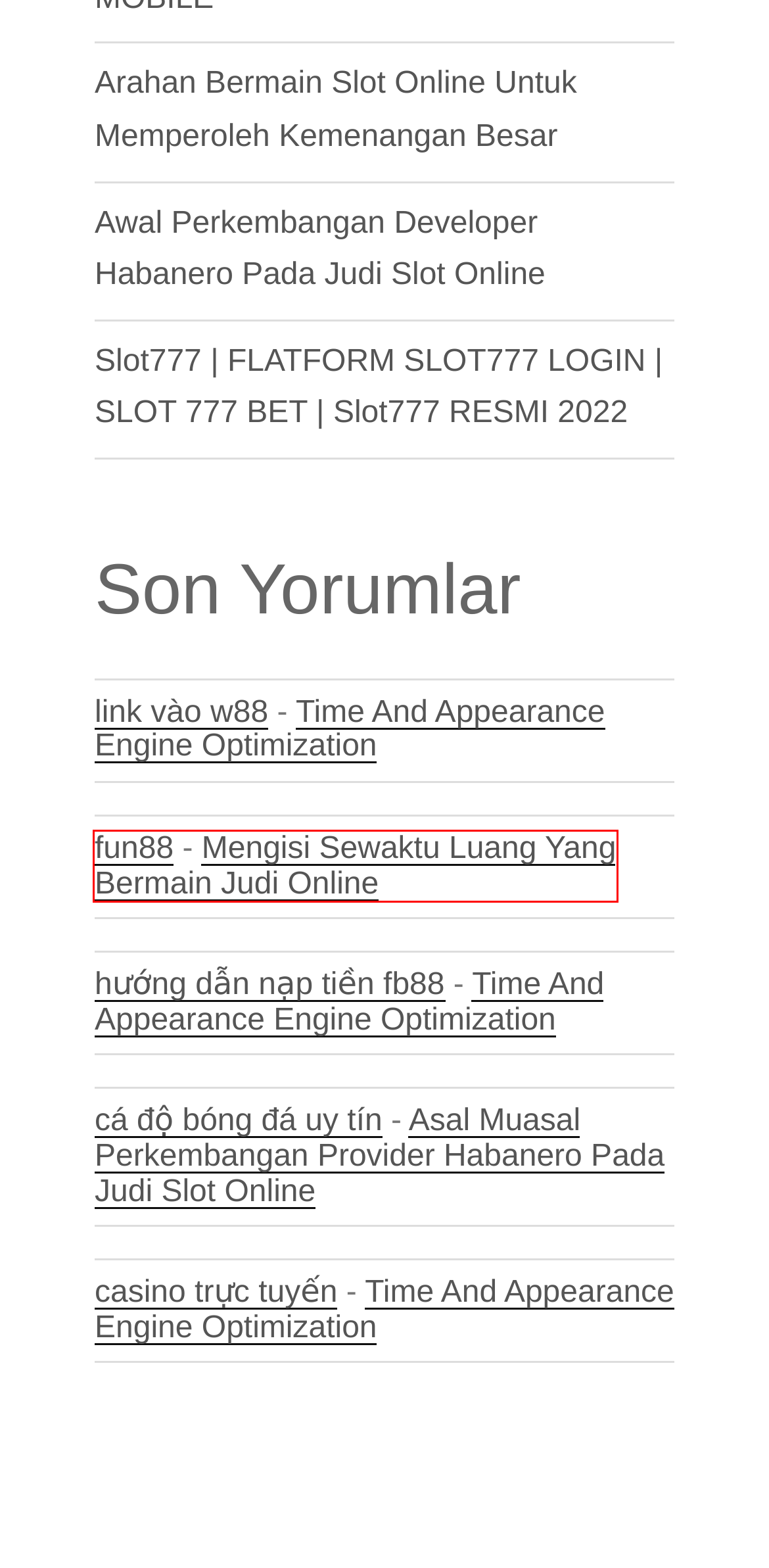You have a screenshot of a webpage with a red rectangle bounding box around an element. Identify the best matching webpage description for the new page that appears after clicking the element in the bounding box. The descriptions are:
A. Time And Appearance Engine Optimization – Enda Golf Club
B. Mengisi Sewaktu Luang Yang Bermain Judi Online – Enda Golf Club
C. Arahan Bermain Slot Online Untuk Memperoleh Kemenangan Besar – Enda Golf Club
D. Write My Essay Online – Enda Golf Club
E. Awal Perkembangan Developer Habanero Pada Judi Slot Online – Enda Golf Club
F. Slot777 | FLATFORM SLOT777 LOGIN | SLOT 777 BET | Slot777 RESMI 2022 – Enda Golf Club
G. SLOT777: Internet Slot Online & Slot88 Resmi Gampang menang 2023 – Enda Golf Club
H. Asal Muasal Perkembangan Provider Habanero Pada Judi Slot Online – Enda Golf Club

B